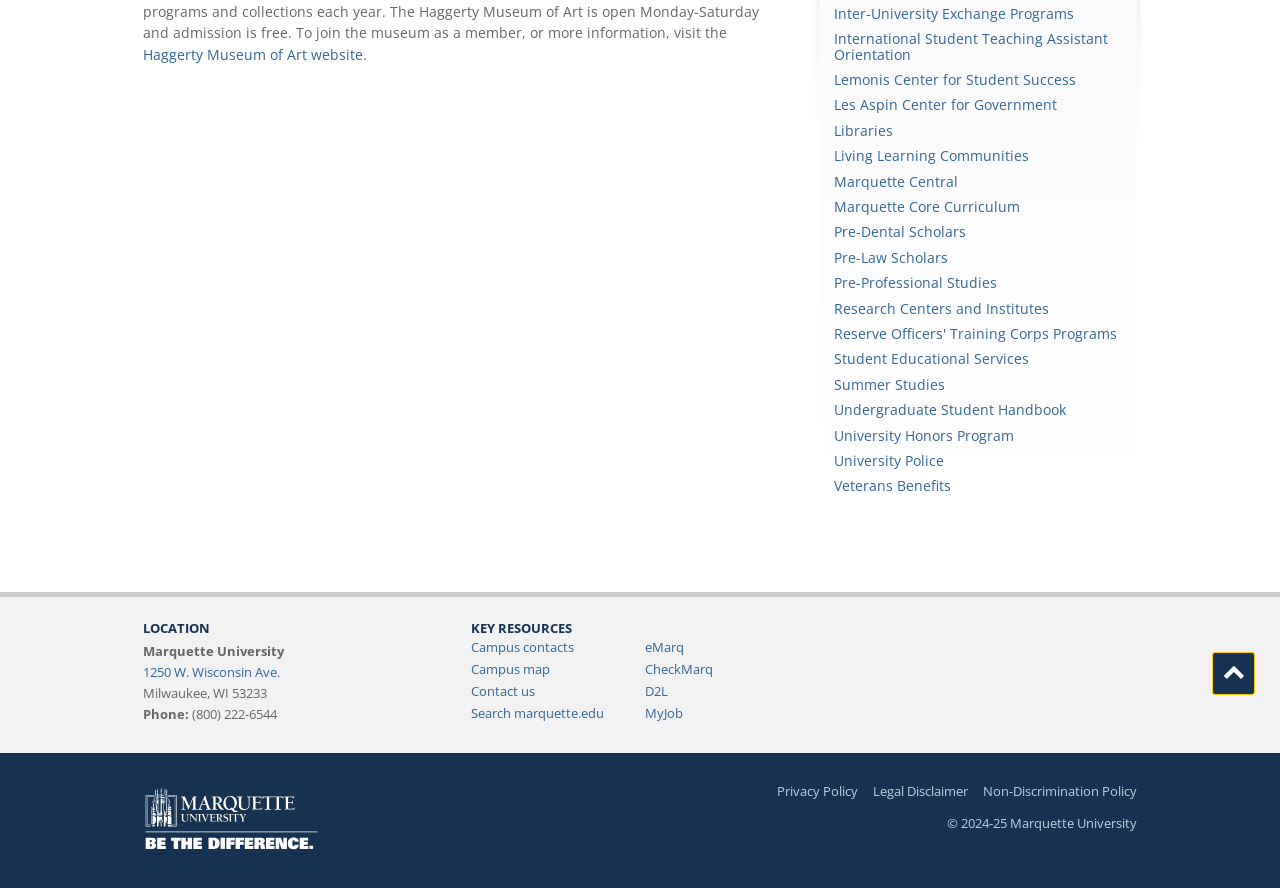Give the bounding box coordinates for this UI element: "1250 W. Wisconsin Ave.". The coordinates should be four float numbers between 0 and 1, arranged as [left, top, right, bottom].

[0.112, 0.747, 0.219, 0.767]